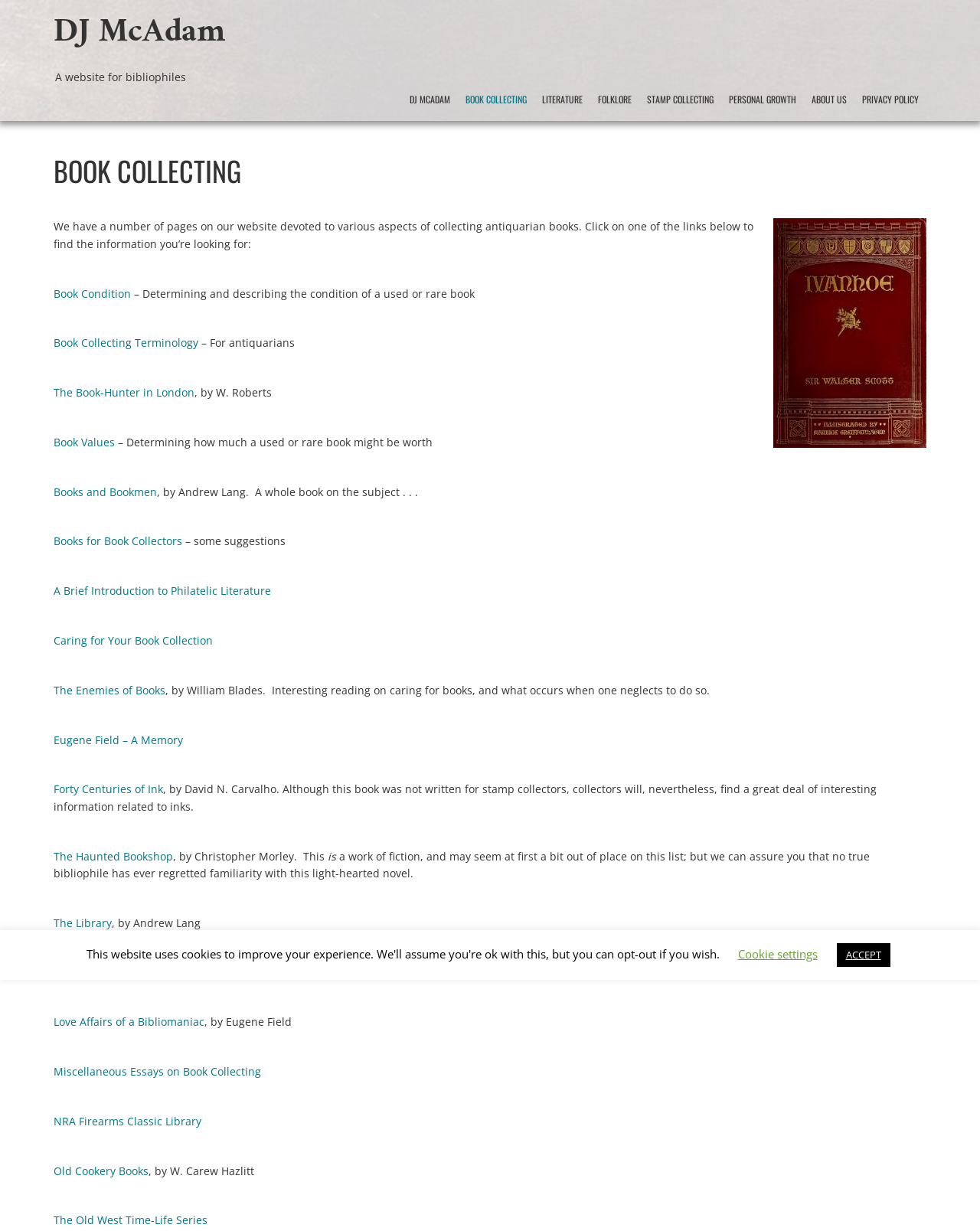Provide an in-depth caption for the elements present on the webpage.

This webpage is dedicated to book collecting, with a focus on antiquarian books. At the top, there is a heading that reads "A website for bibliophiles" and a link to "DJ McAdam" on the left, with a series of links to different categories, including "BOOK COLLECTING", "LITERATURE", "FOLKLORE", "STAMP COLLECTING", "PERSONAL GROWTH", and "ABOUT US", on the right.

Below this, there is a heading that reads "BOOK COLLECTING" and a brief introduction to the topic, followed by a list of links to various pages related to book collecting, including "Book Condition", "Book Collecting Terminology", "The Book-Hunter in London", and many others. Each link is accompanied by a brief description of the page's content.

On the right side of the page, there is an image of a book, titled "Ivanhoe". At the bottom of the page, there are two buttons, "Cookie settings" and "ACCEPT", related to cookie policies.

Overall, the webpage appears to be a comprehensive resource for book collectors, with a wide range of topics and resources available.